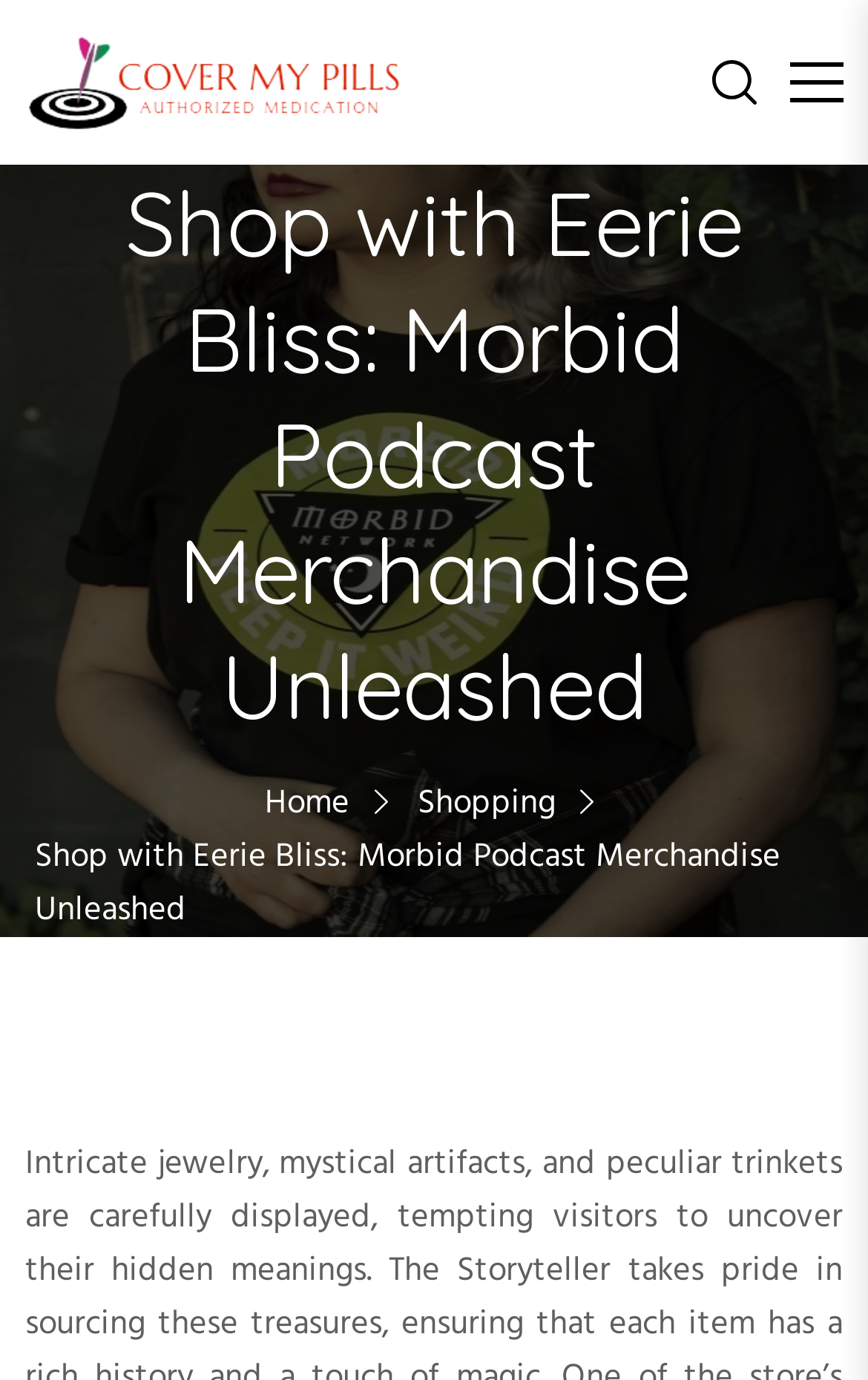What is the text on the first image?
Provide a short answer using one word or a brief phrase based on the image.

Cover MY Pills